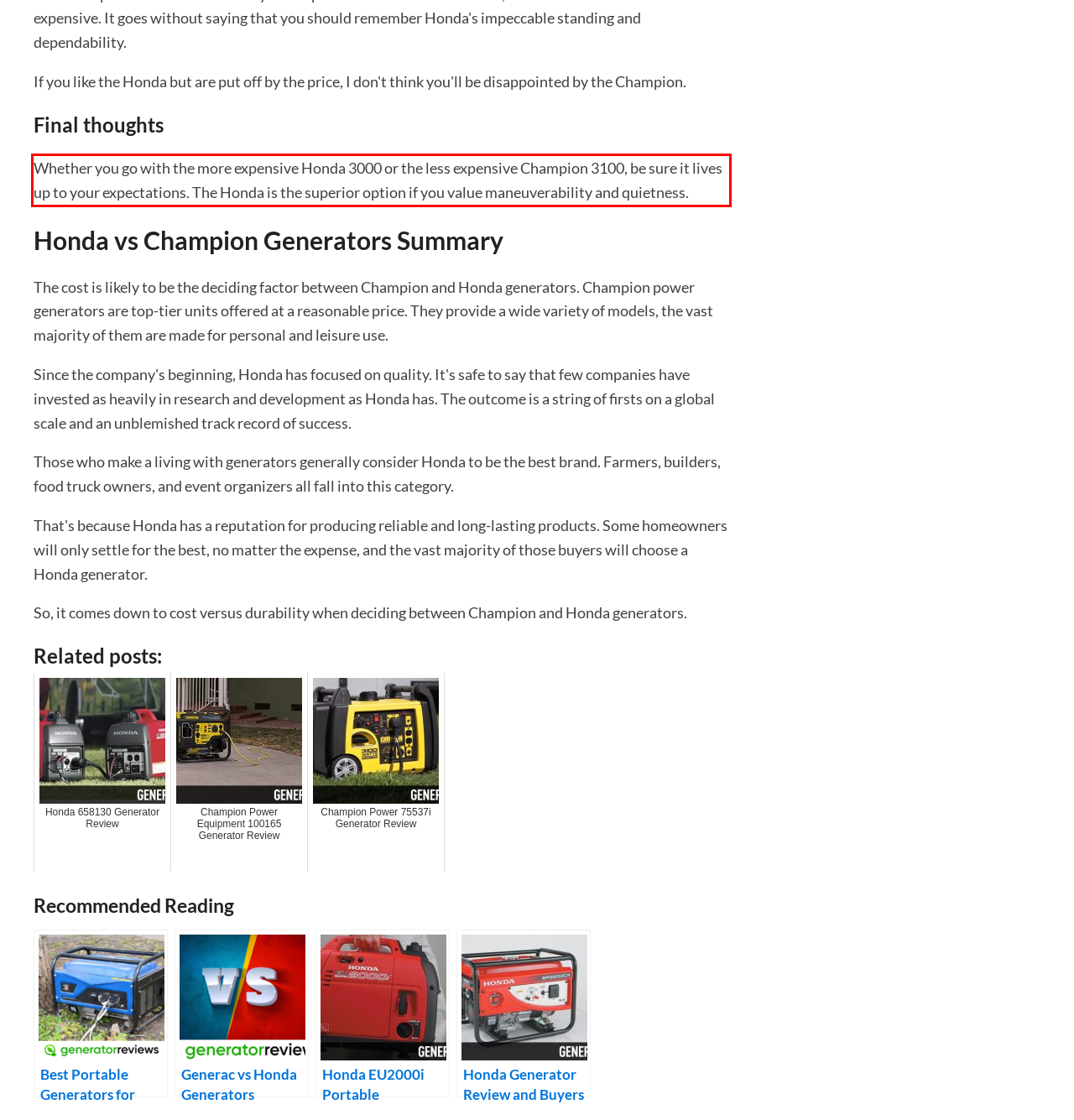Examine the webpage screenshot and use OCR to obtain the text inside the red bounding box.

Whether you go with the more expensive Honda 3000 or the less expensive Champion 3100, be sure it lives up to your expectations. The Honda is the superior option if you value maneuverability and quietness.